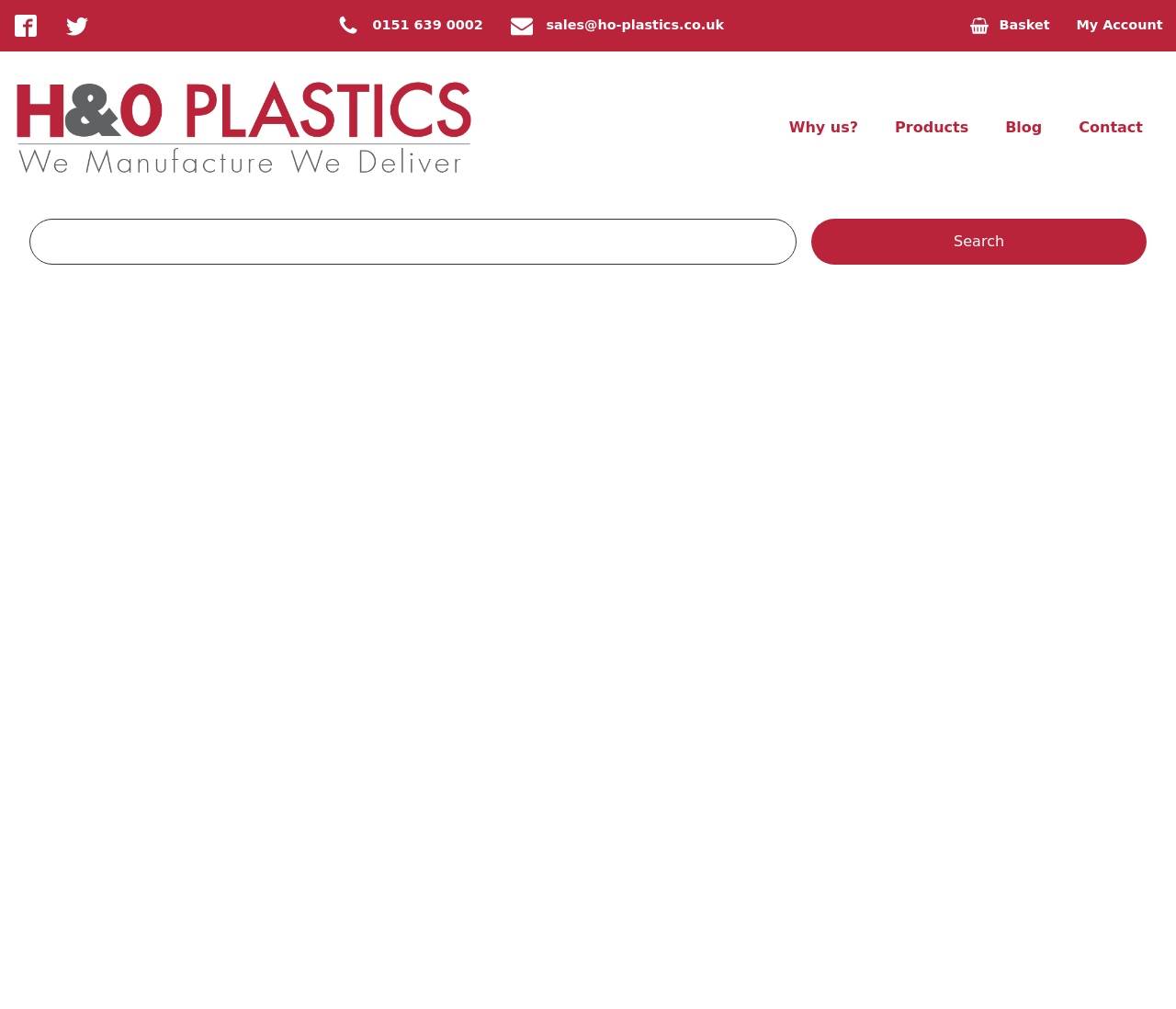Determine the bounding box coordinates of the clickable element to achieve the following action: 'Learn more about the conference'. Provide the coordinates as four float values between 0 and 1, formatted as [left, top, right, bottom].

None